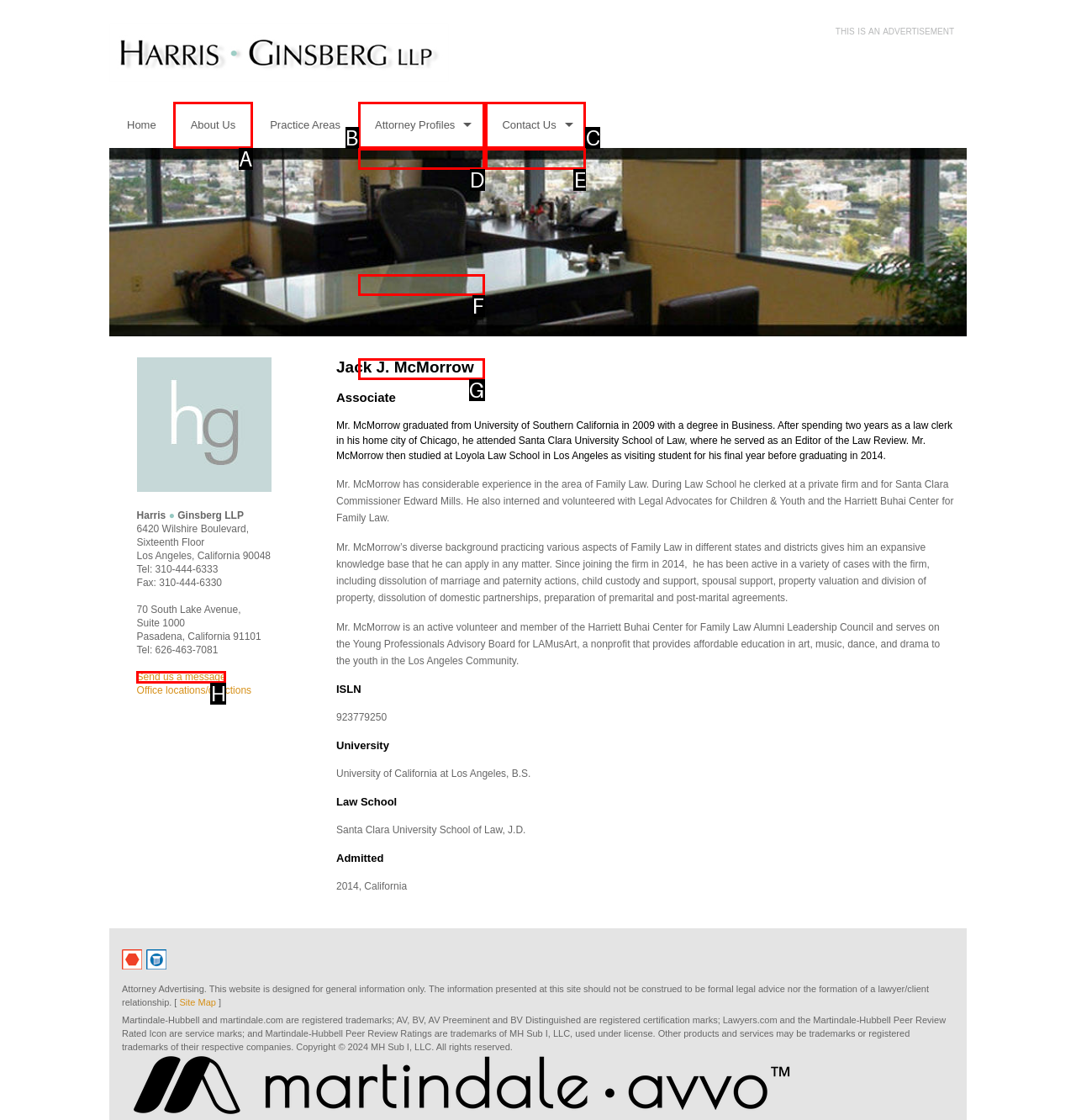Identify the HTML element that matches the description: Send us a message
Respond with the letter of the correct option.

H